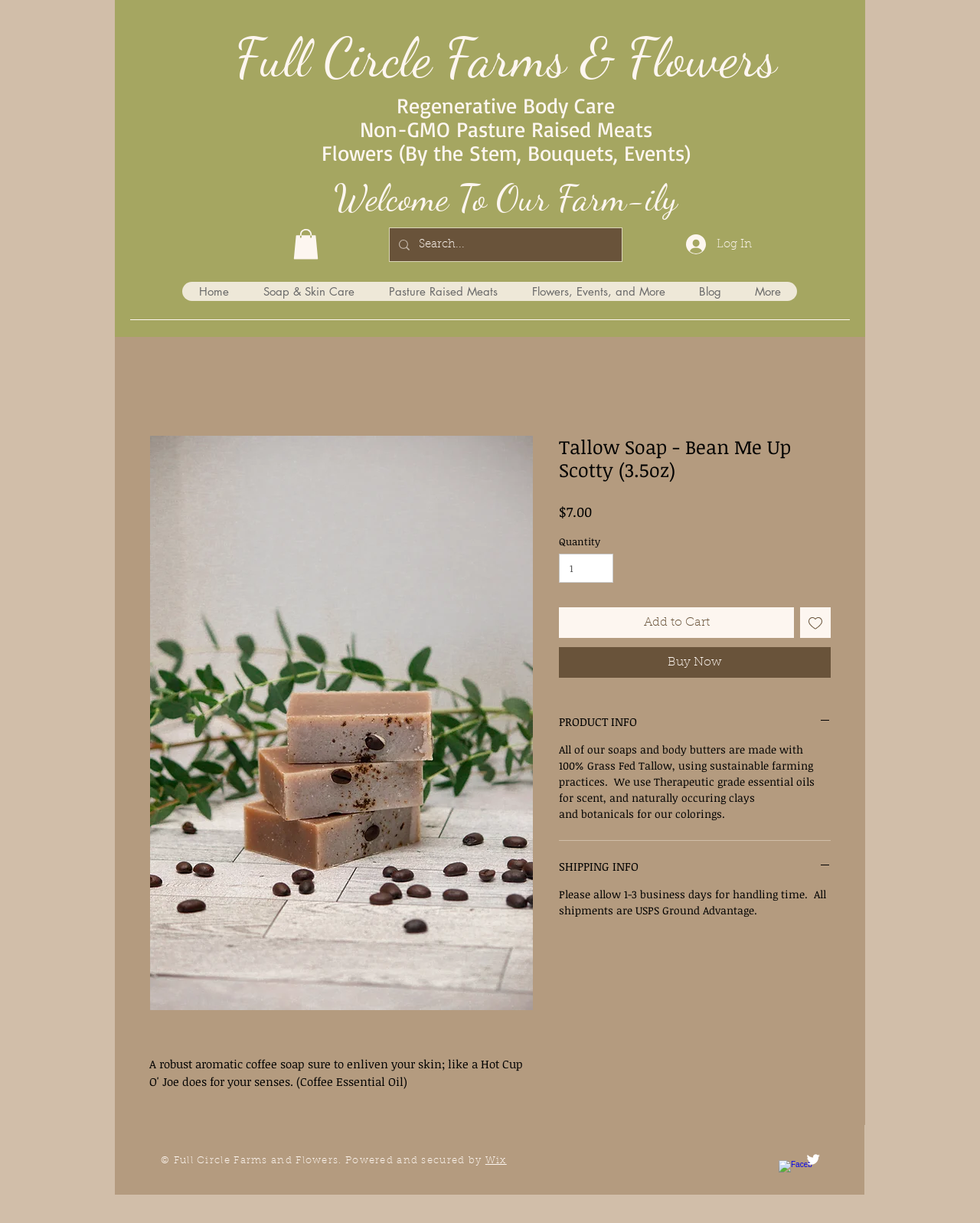Please identify the bounding box coordinates of the region to click in order to complete the given instruction: "Log in to your account". The coordinates should be four float numbers between 0 and 1, i.e., [left, top, right, bottom].

[0.689, 0.188, 0.773, 0.212]